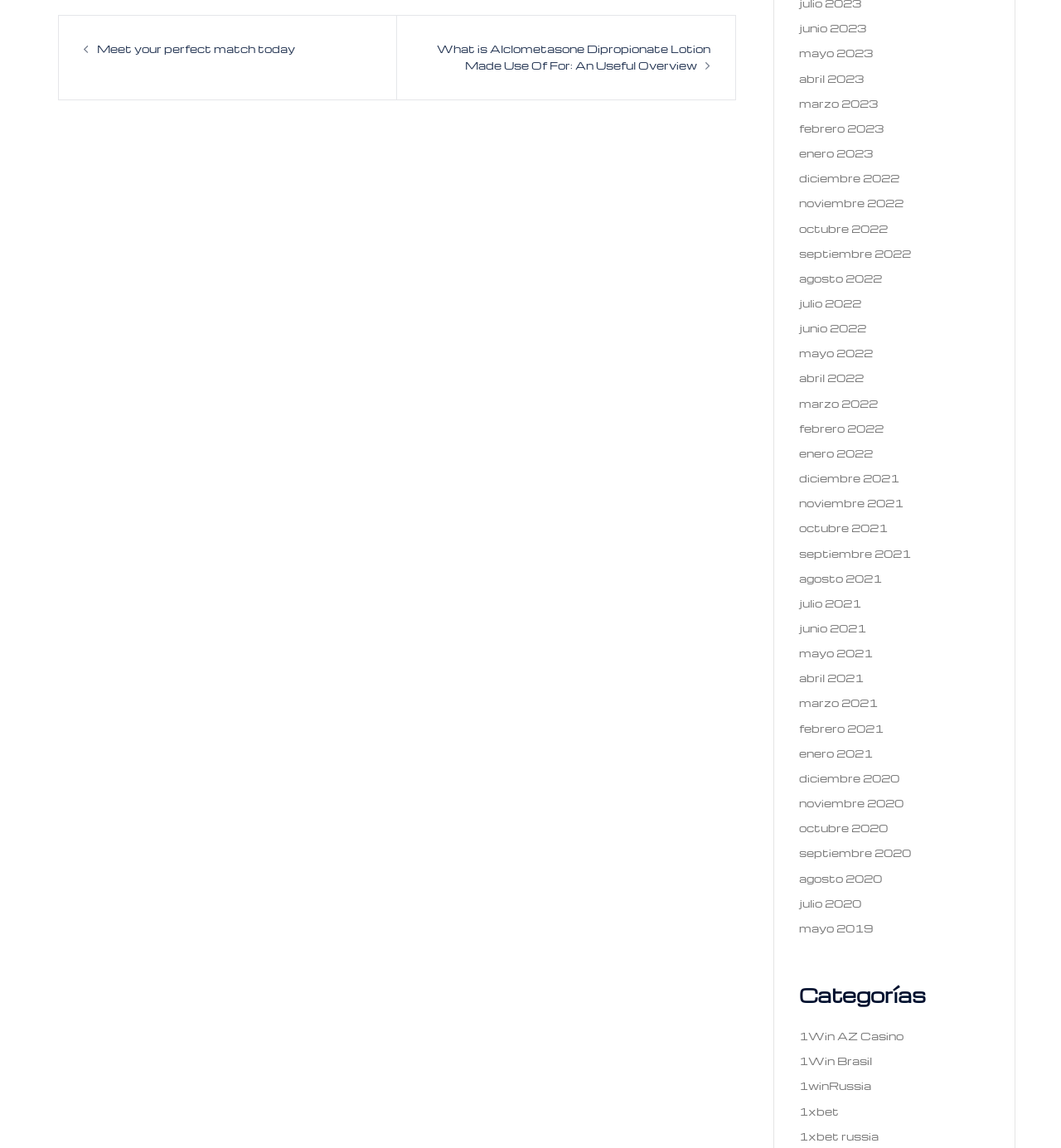Please provide the bounding box coordinates for the UI element as described: "1Win AZ Casino". The coordinates must be four floats between 0 and 1, represented as [left, top, right, bottom].

[0.753, 0.896, 0.851, 0.908]